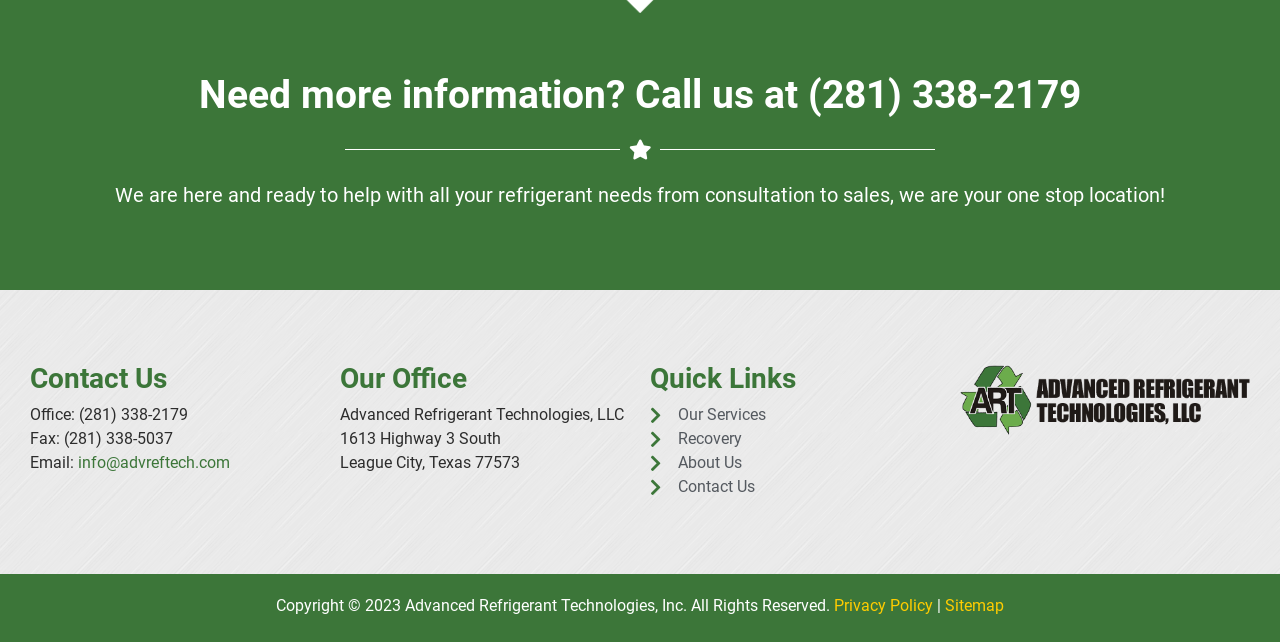What is the company's email address?
From the image, respond with a single word or phrase.

info@advreftech.com